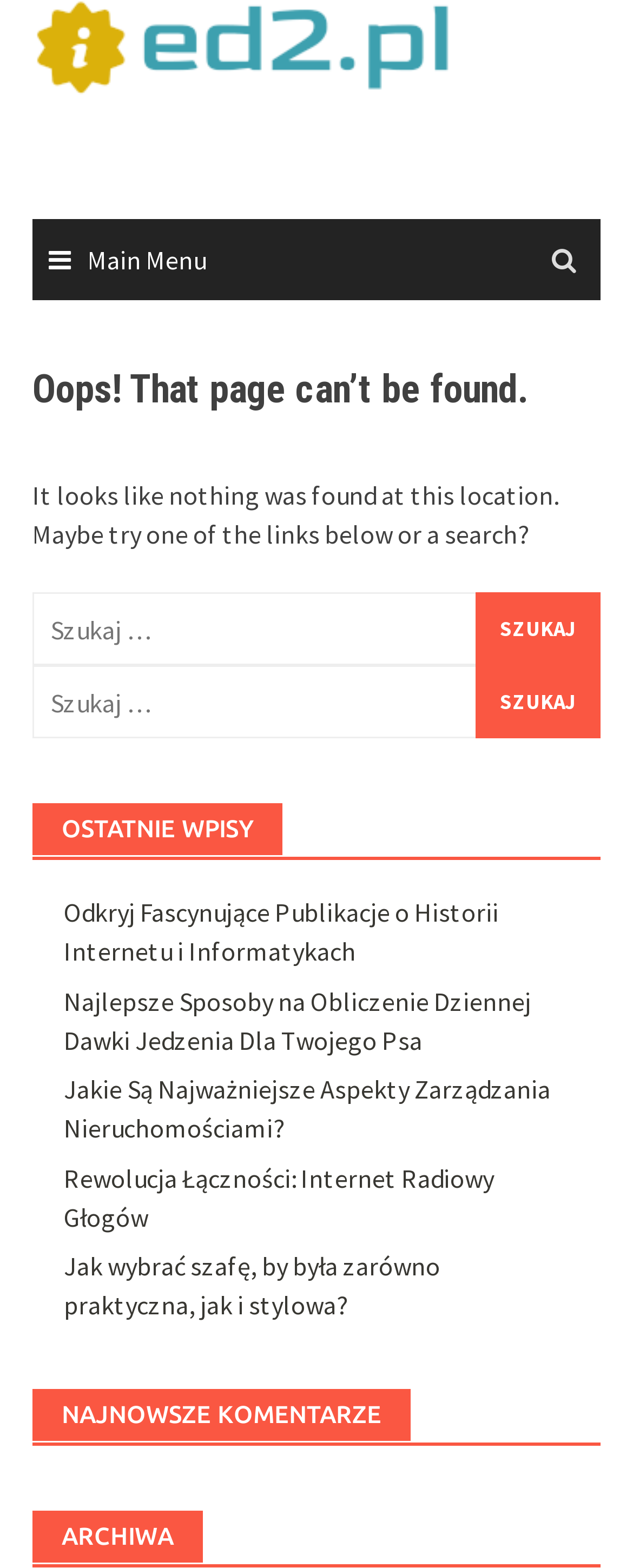Explain the webpage in detail.

This webpage appears to be an error page, indicating that the requested page was not found. At the top, there is a link to "ed2.pl" accompanied by an image with the same name. Below this, there is a main menu link with a icon, labeled "Main Menu".

The main content area is divided into several sections. The first section has a heading that reads "Oops! That page can’t be found." followed by a paragraph of text explaining that nothing was found at the requested location and suggesting to try one of the links below or a search.

Below this, there is a search bar with a label "Szukaj:" (meaning "Search" in Polish) and a button labeled "SZUKAJ" (meaning "SEARCH" in Polish). This search bar is duplicated further down the page.

The next section is headed "OSTATNIE WPISY" (meaning "LATEST ENTRIES" in Polish) and contains a list of five links to various articles, including topics such as the history of the internet, dog food, and real estate management.

Finally, there are two more headings, "NAJNOWSZE KOMENTARZE" (meaning "LATEST COMMENTS" in Polish) and "ARCHIWA" (meaning "ARCHIVES" in Polish), but they do not appear to have any associated content.